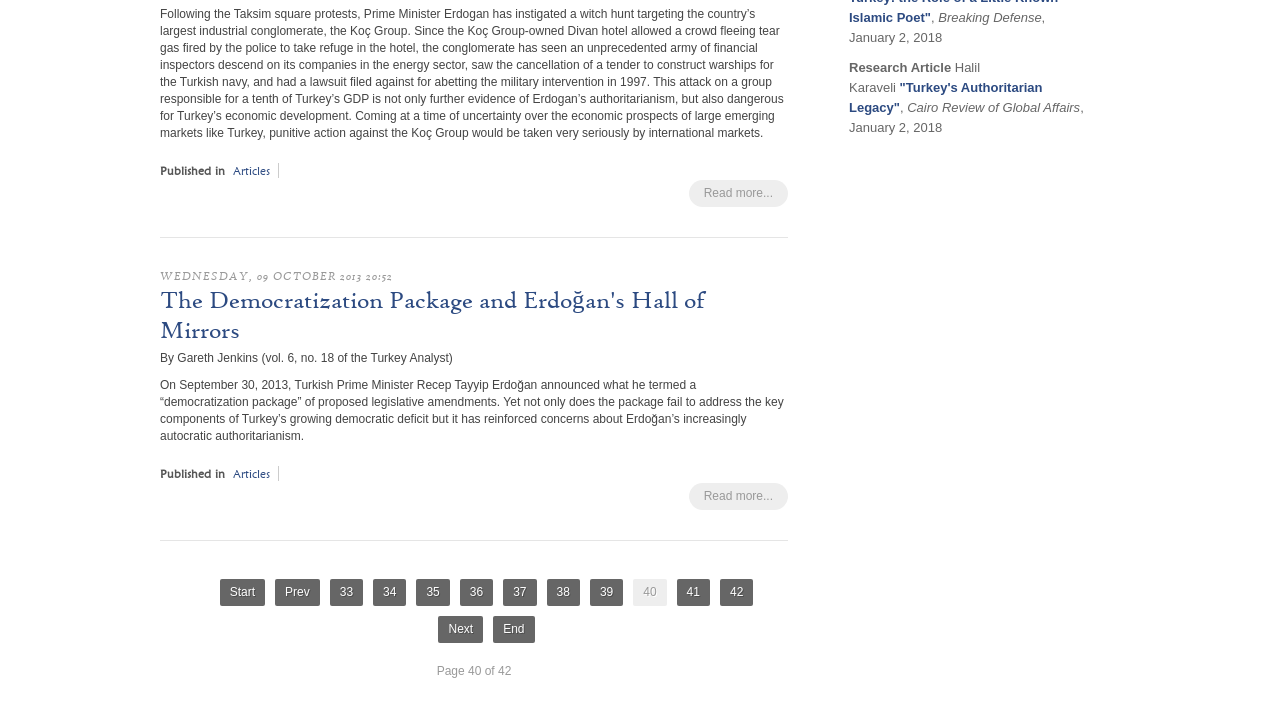Identify the bounding box coordinates of the clickable region to carry out the given instruction: "Contact TDPel Media".

None